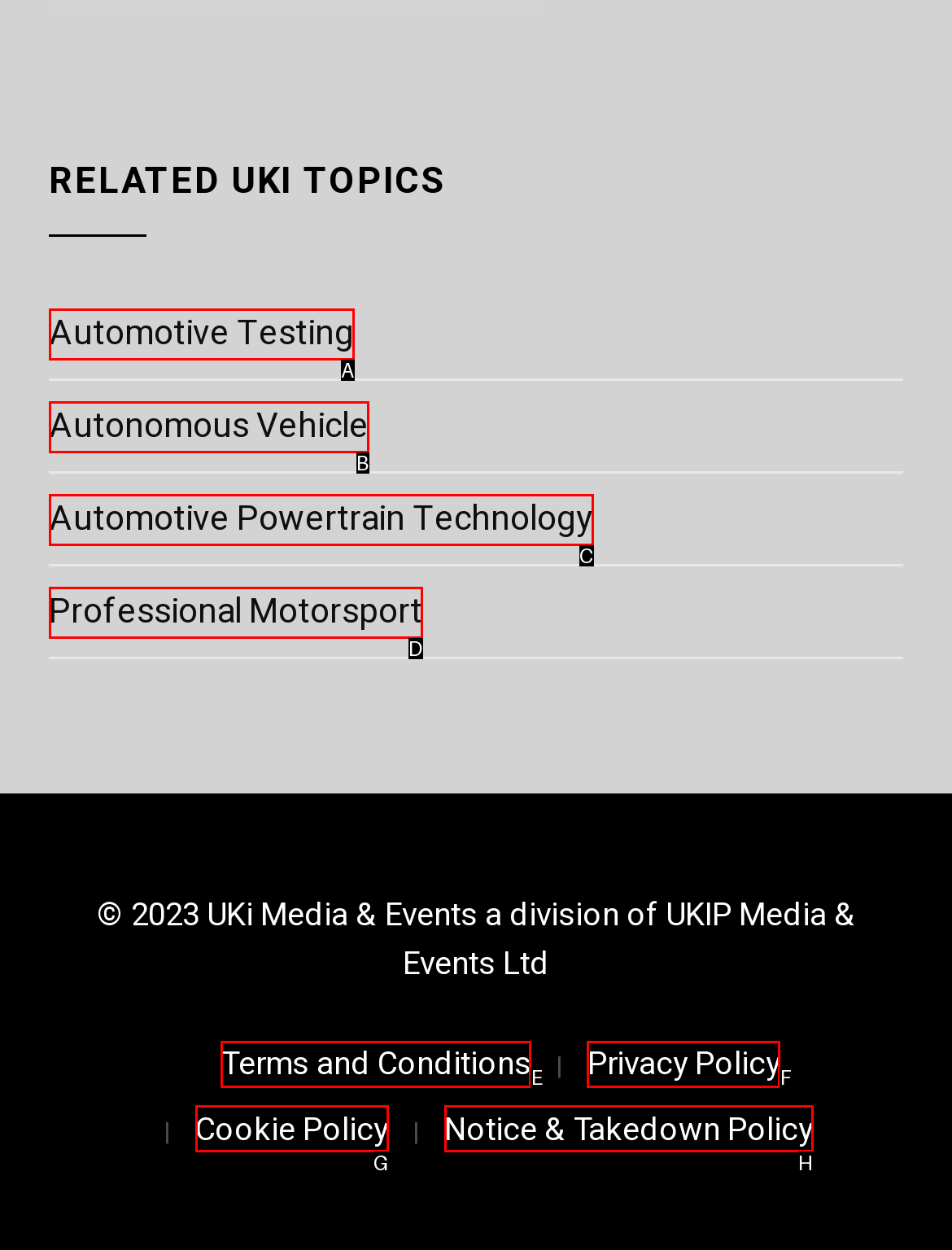Based on the description: Notice & Takedown Policy
Select the letter of the corresponding UI element from the choices provided.

H